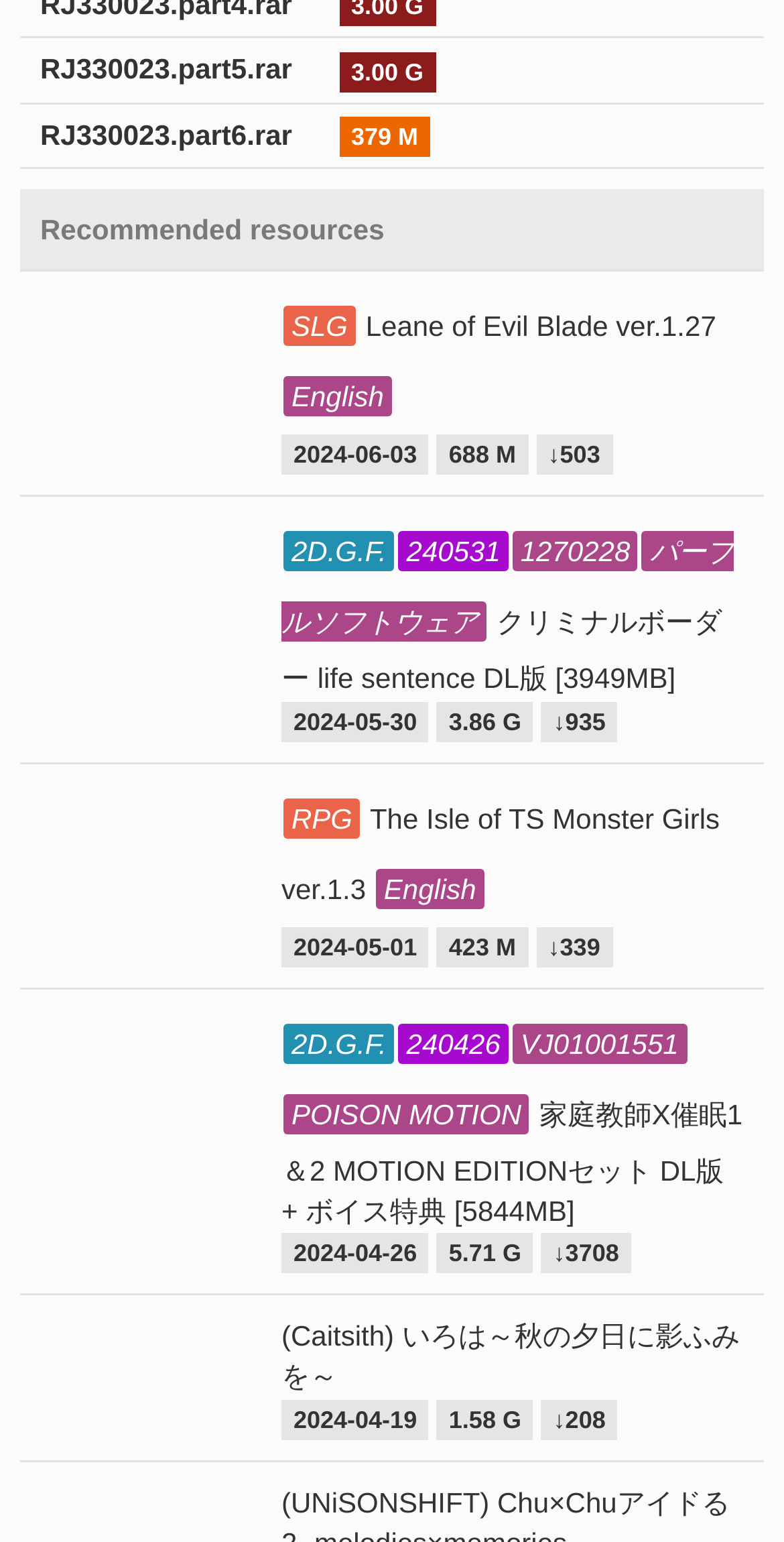How many downloads has 'RPG The Isle of TS Monster Girls ver.1.3 English' received?
Using the information presented in the image, please offer a detailed response to the question.

The gridcell containing the link 'RPG The Isle of TS Monster Girls ver.1.3 English' also contains the text '↓339', which indicates the number of downloads the resource has received.